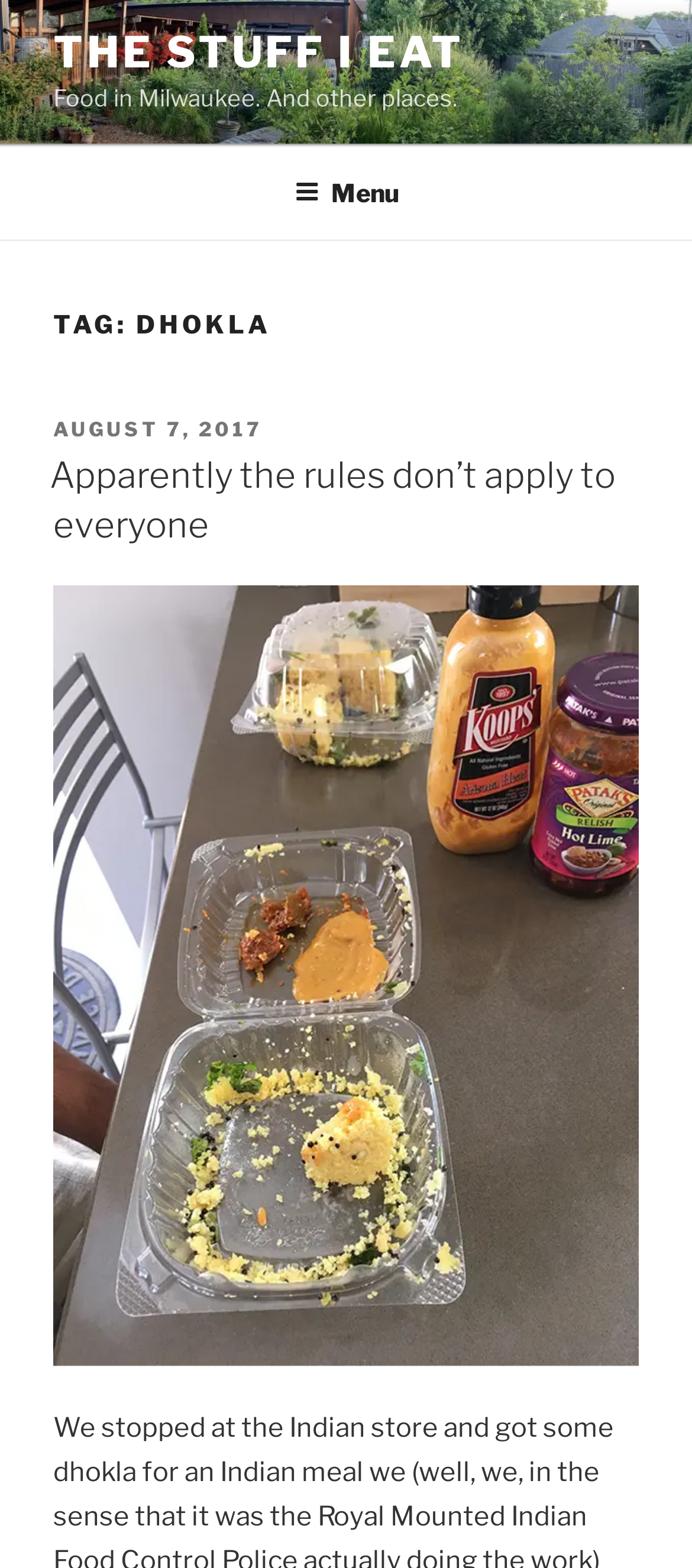Bounding box coordinates are given in the format (top-left x, top-left y, bottom-right x, bottom-right y). All values should be floating point numbers between 0 and 1. Provide the bounding box coordinate for the UI element described as: August 7, 2017June 17, 2020

[0.077, 0.266, 0.379, 0.282]